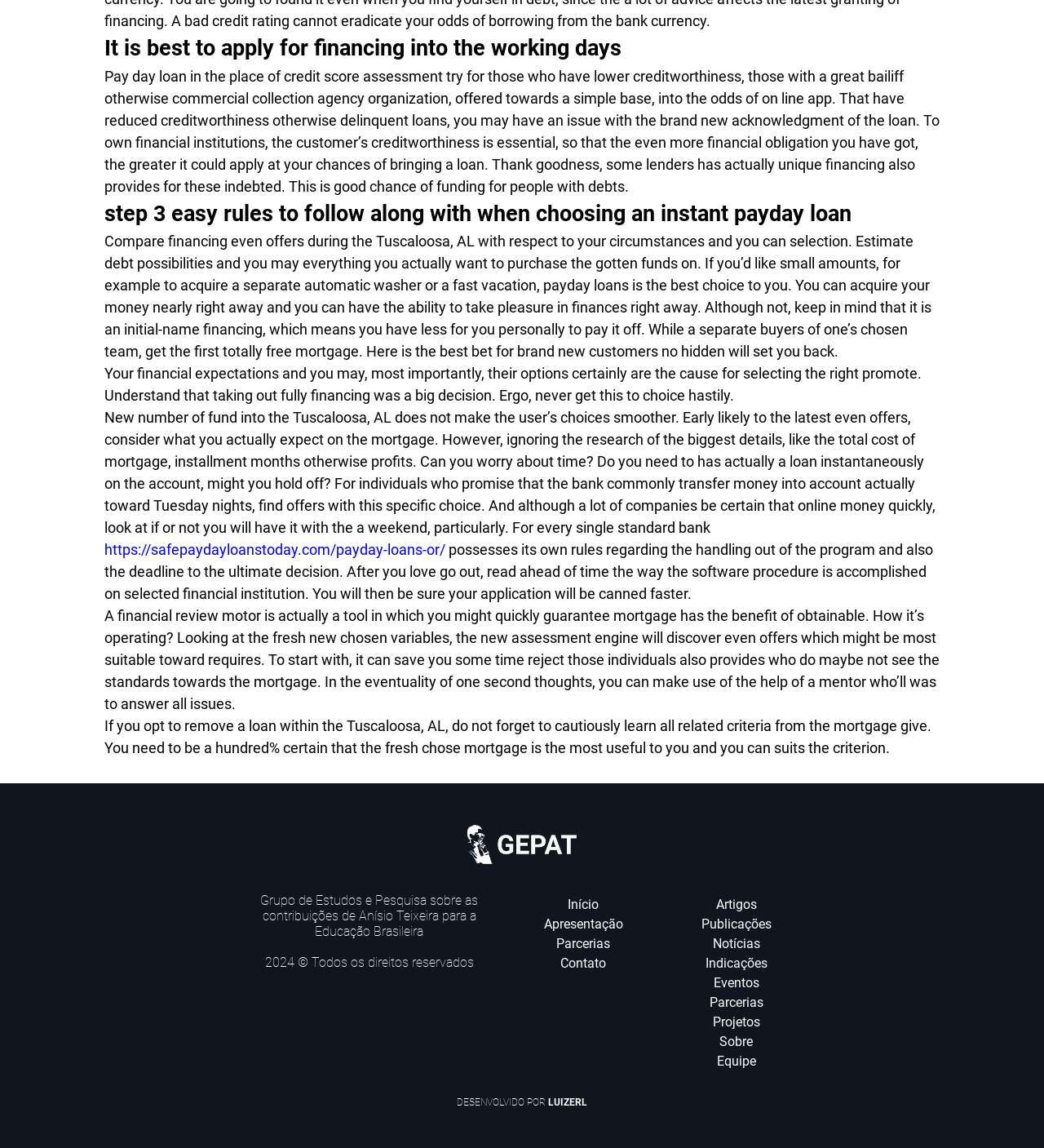What should you do before applying for a loan?
Answer the question with a thorough and detailed explanation.

The webpage advises to read ahead of time how the application process is accomplished on the selected financial institution. This is mentioned in the StaticText element with the text 'For every standard bank possesses its own rules regarding the handling out of the program and the deadline to the ultimate decision. After you love time, read ahead of time how the software procedure is accomplished on selected financial institution.'